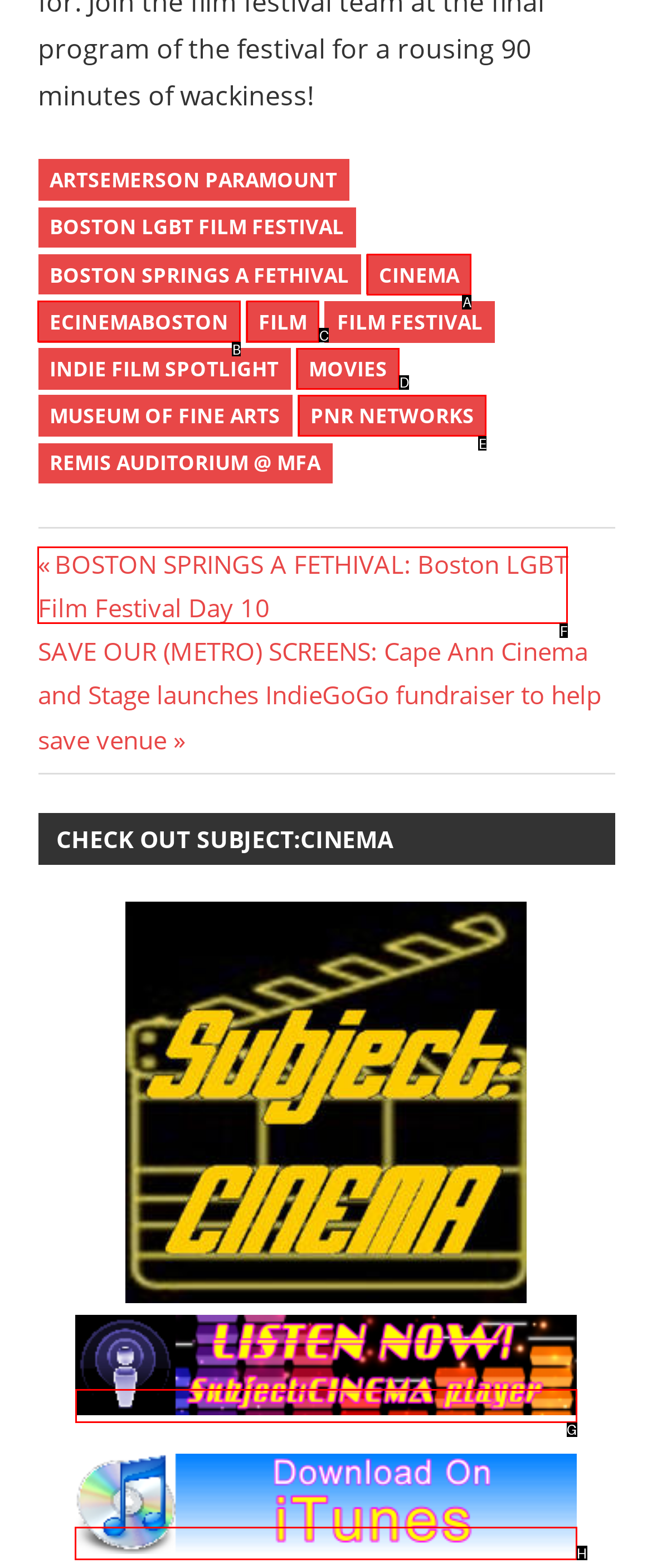For the given instruction: Download PupuPlayer PRO on iTunes, determine which boxed UI element should be clicked. Answer with the letter of the corresponding option directly.

H